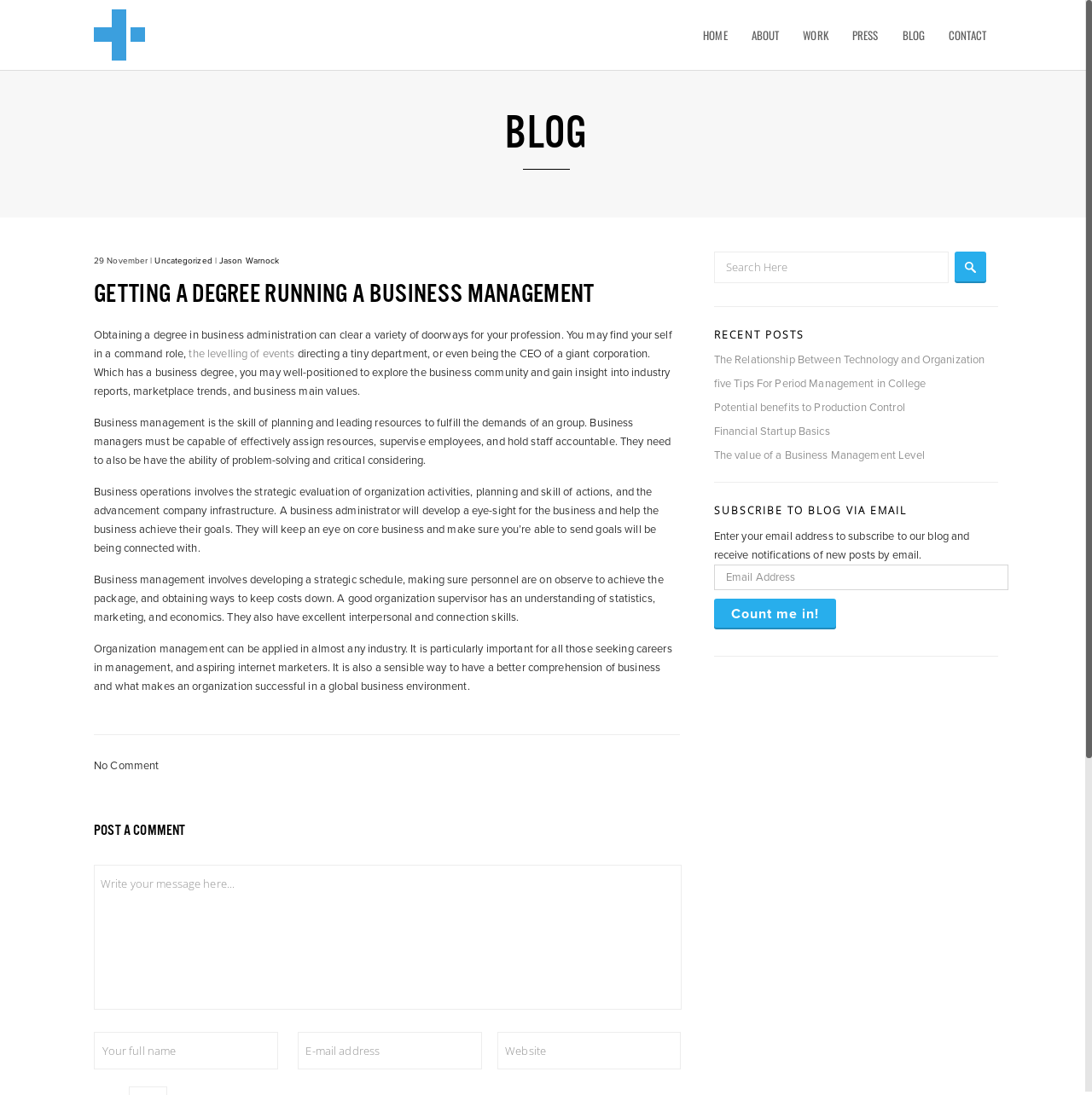How many textboxes are there in the comment section?
Provide a detailed and well-explained answer to the question.

I counted the number of textboxes in the comment section by looking at the elements with the type 'textbox' and found four of them: 'Write your message here...', 'Your full name', 'E-mail address', and 'Website'.